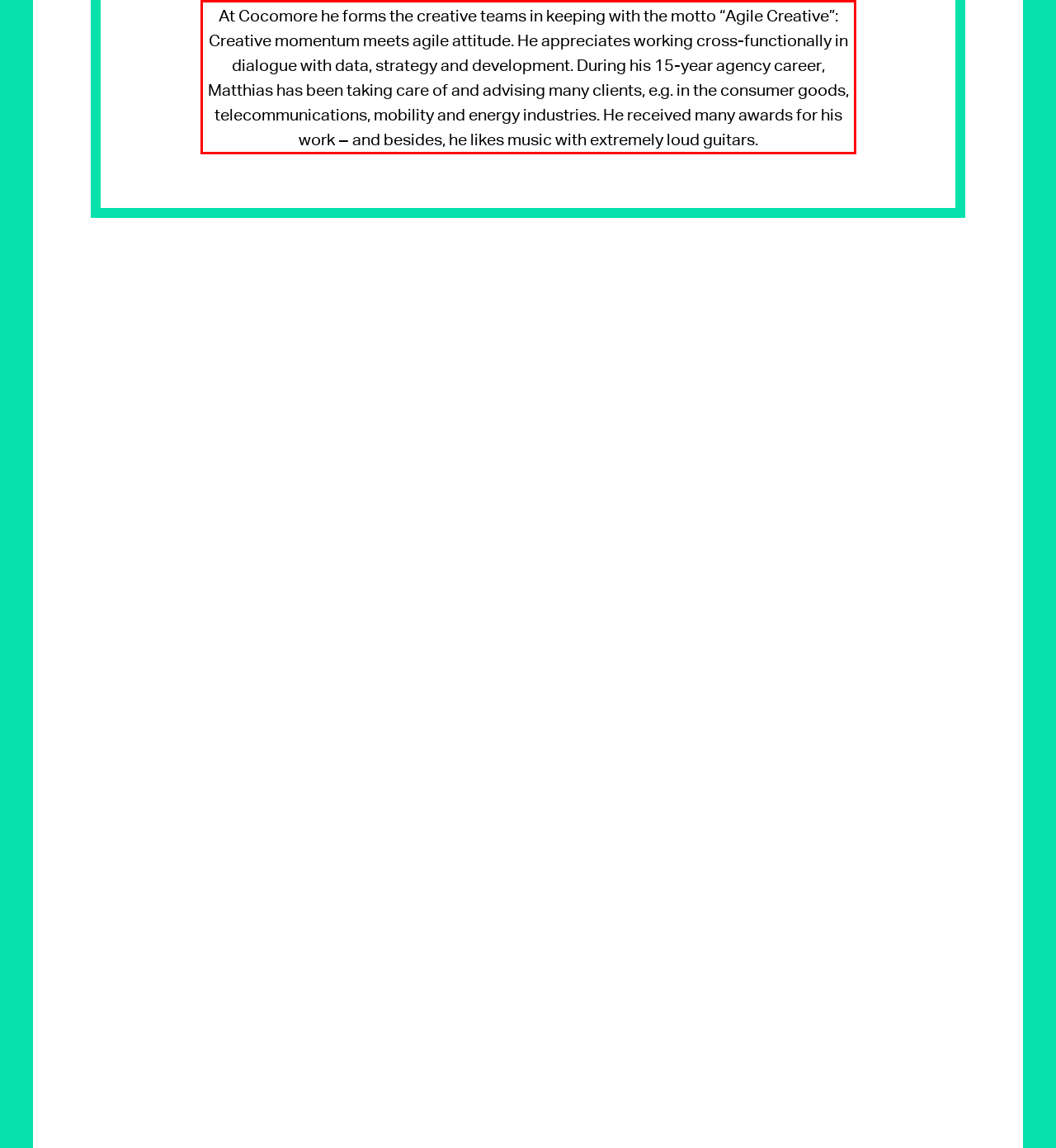You have a screenshot of a webpage with a red bounding box. Identify and extract the text content located inside the red bounding box.

At Cocomore he forms the creative teams in keeping with the motto “Agile Creative”: Creative momentum meets agile attitude. He appreciates working cross-functionally in dialogue with data, strategy and development. During his 15-year agency career, Matthias has been taking care of and advising many clients, e.g. in the consumer goods, telecommunications, mobility and energy industries. He received many awards for his work ‒ and besides, he likes music with extremely loud guitars.